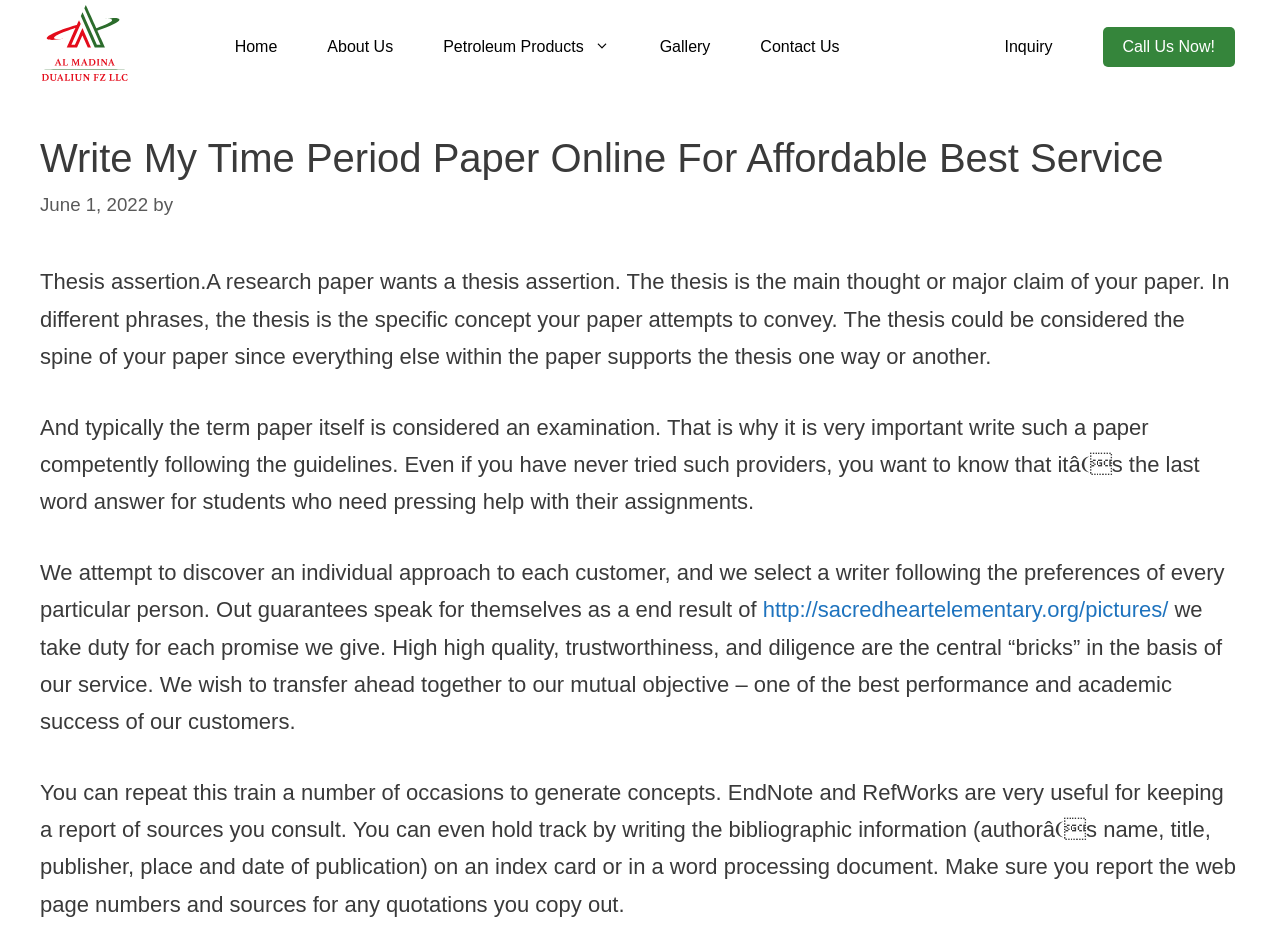What is the importance of writing a research paper competently?
Based on the visual, give a brief answer using one word or a short phrase.

To pass the examination